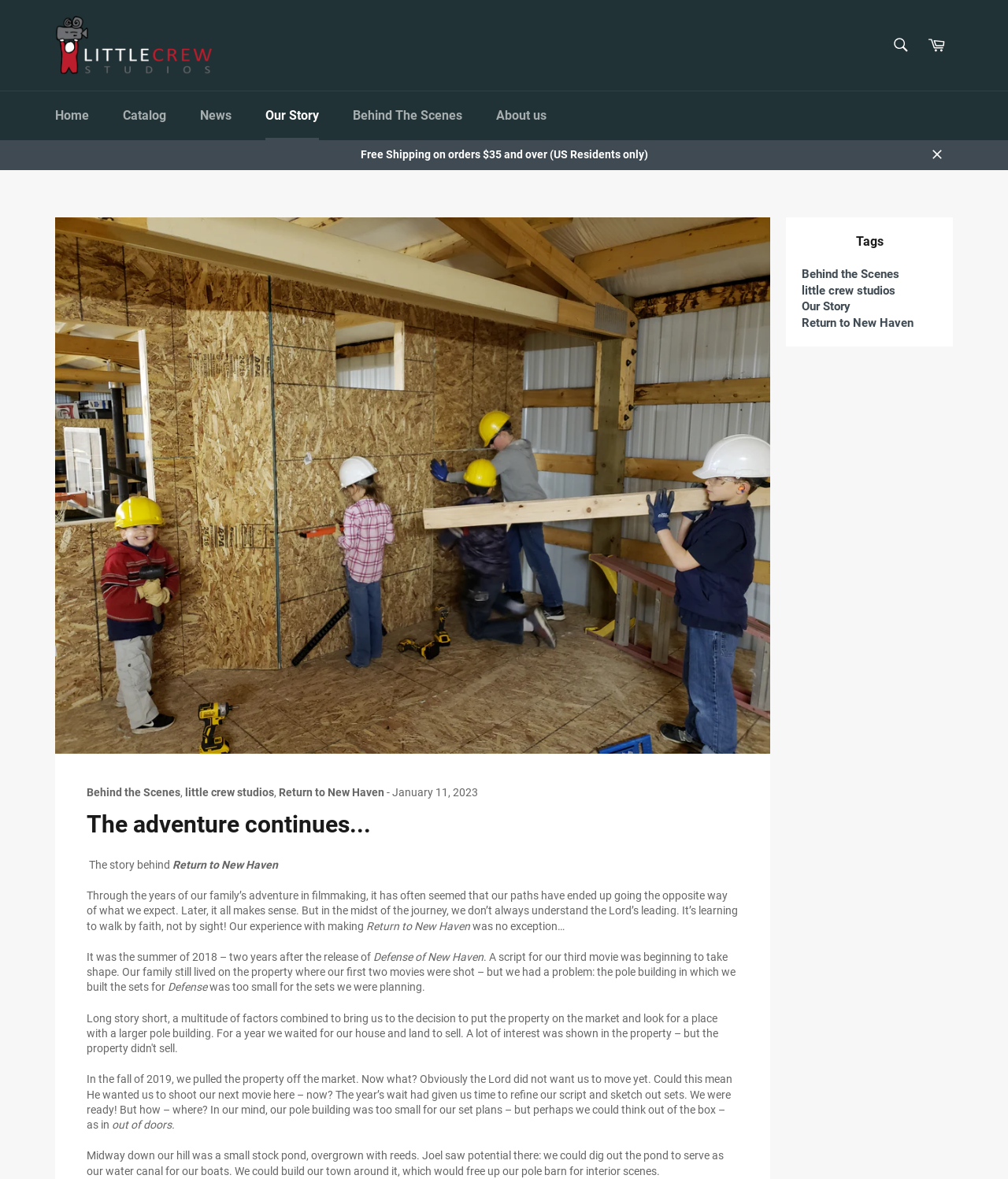Pinpoint the bounding box coordinates of the clickable element needed to complete the instruction: "Click on the TRENDVIN link". The coordinates should be provided as four float numbers between 0 and 1: [left, top, right, bottom].

None